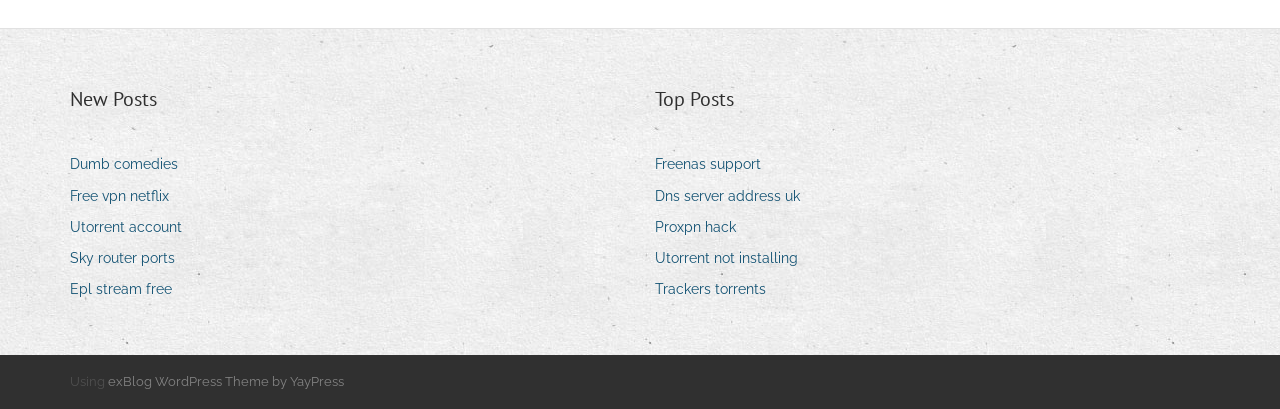Please identify the coordinates of the bounding box that should be clicked to fulfill this instruction: "Share via Twitter".

None